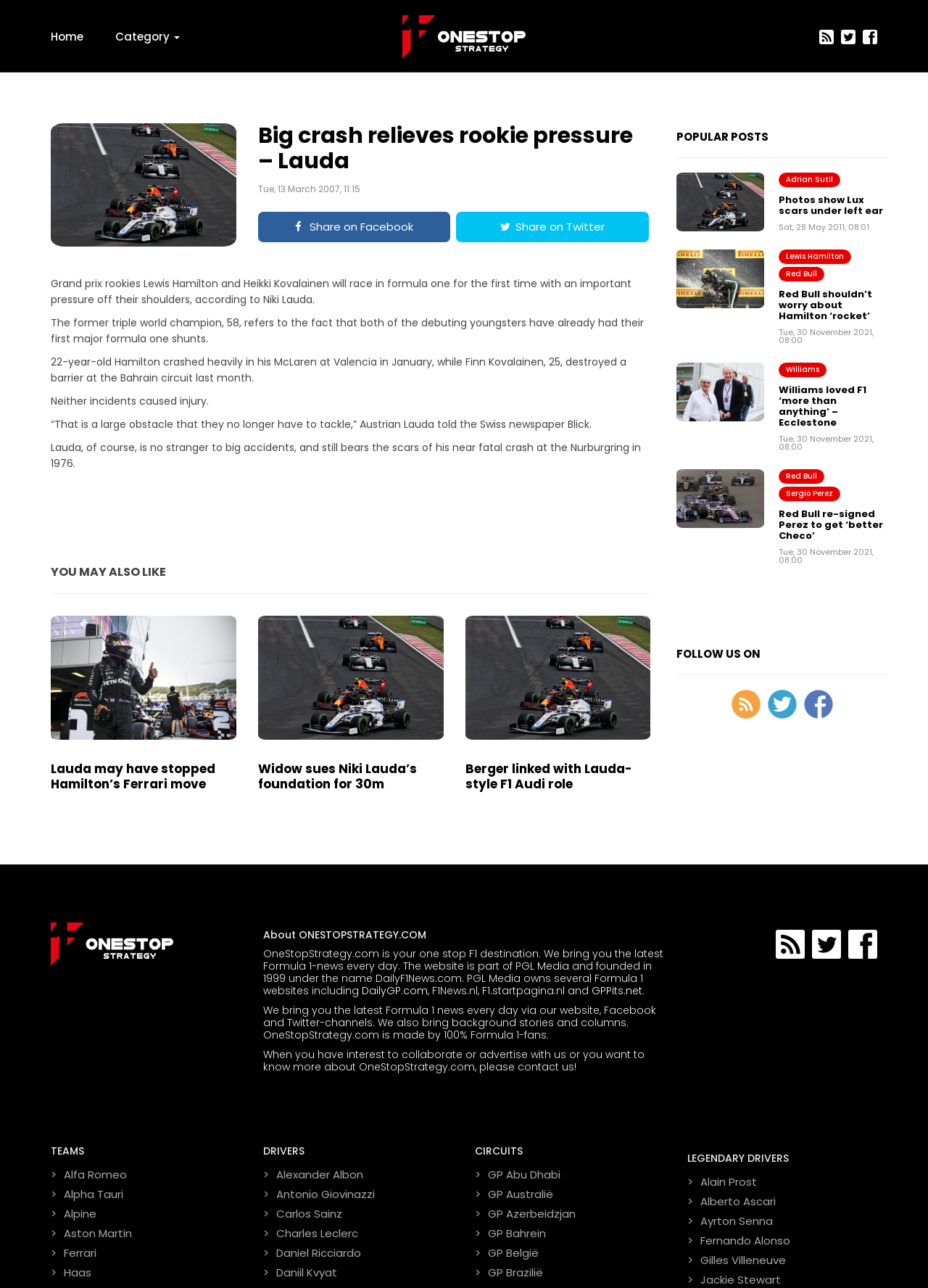Use one word or a short phrase to answer the question provided: 
What social media platforms can users follow the website on?

Facebook and Twitter